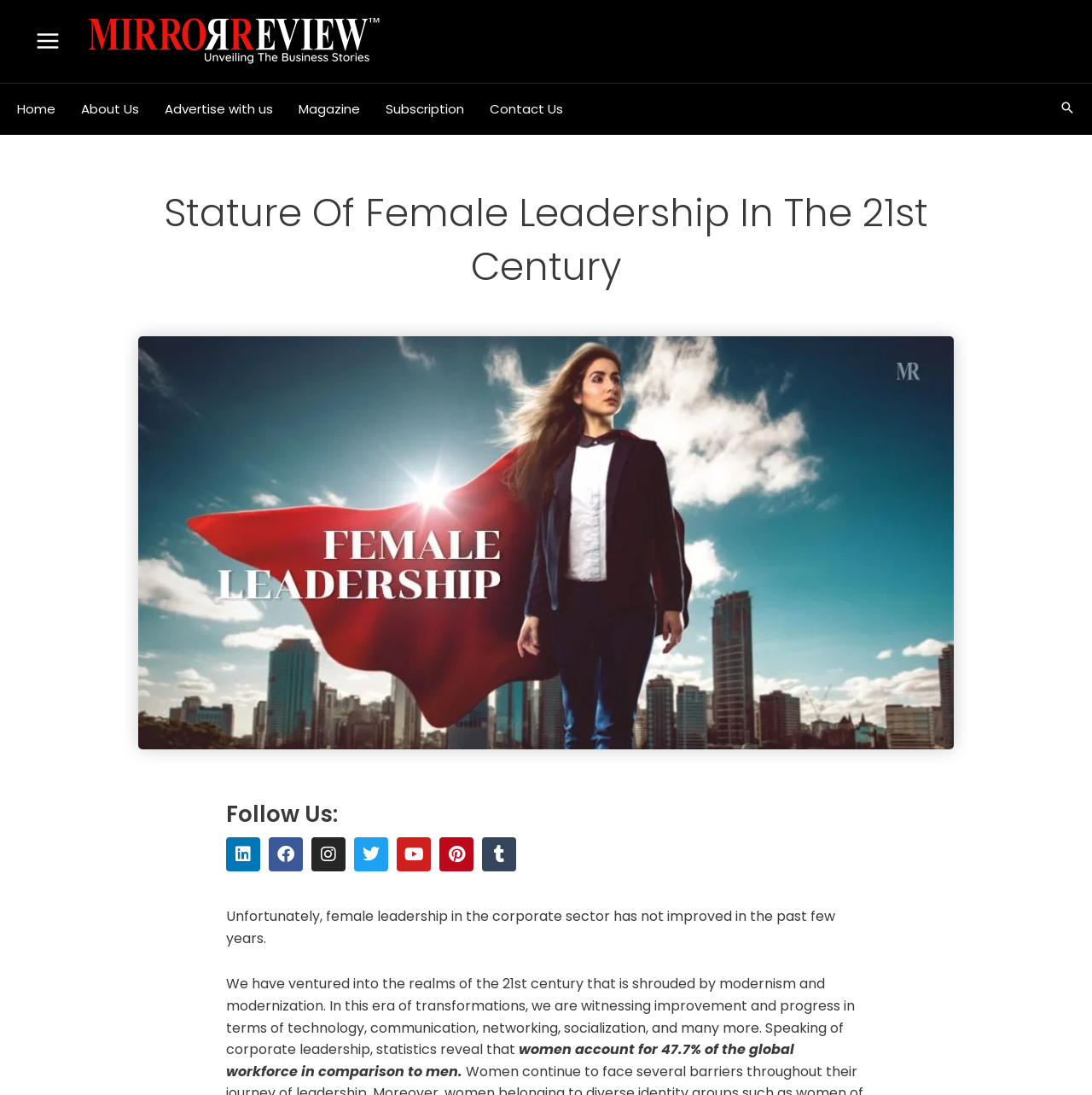What is the purpose of the 'Search icon link'?
Observe the image and answer the question with a one-word or short phrase response.

To search